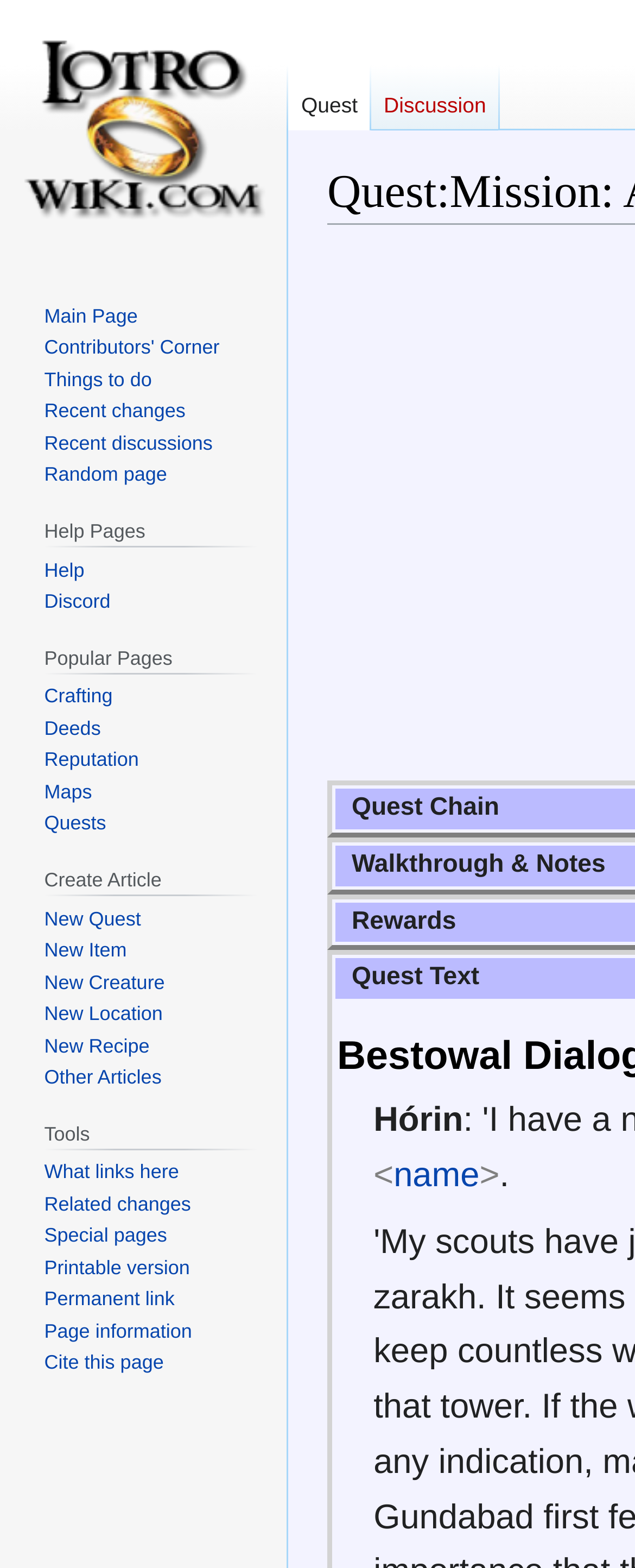What is the navigation menu item next to 'Quest'?
Please use the image to provide a one-word or short phrase answer.

Discussion